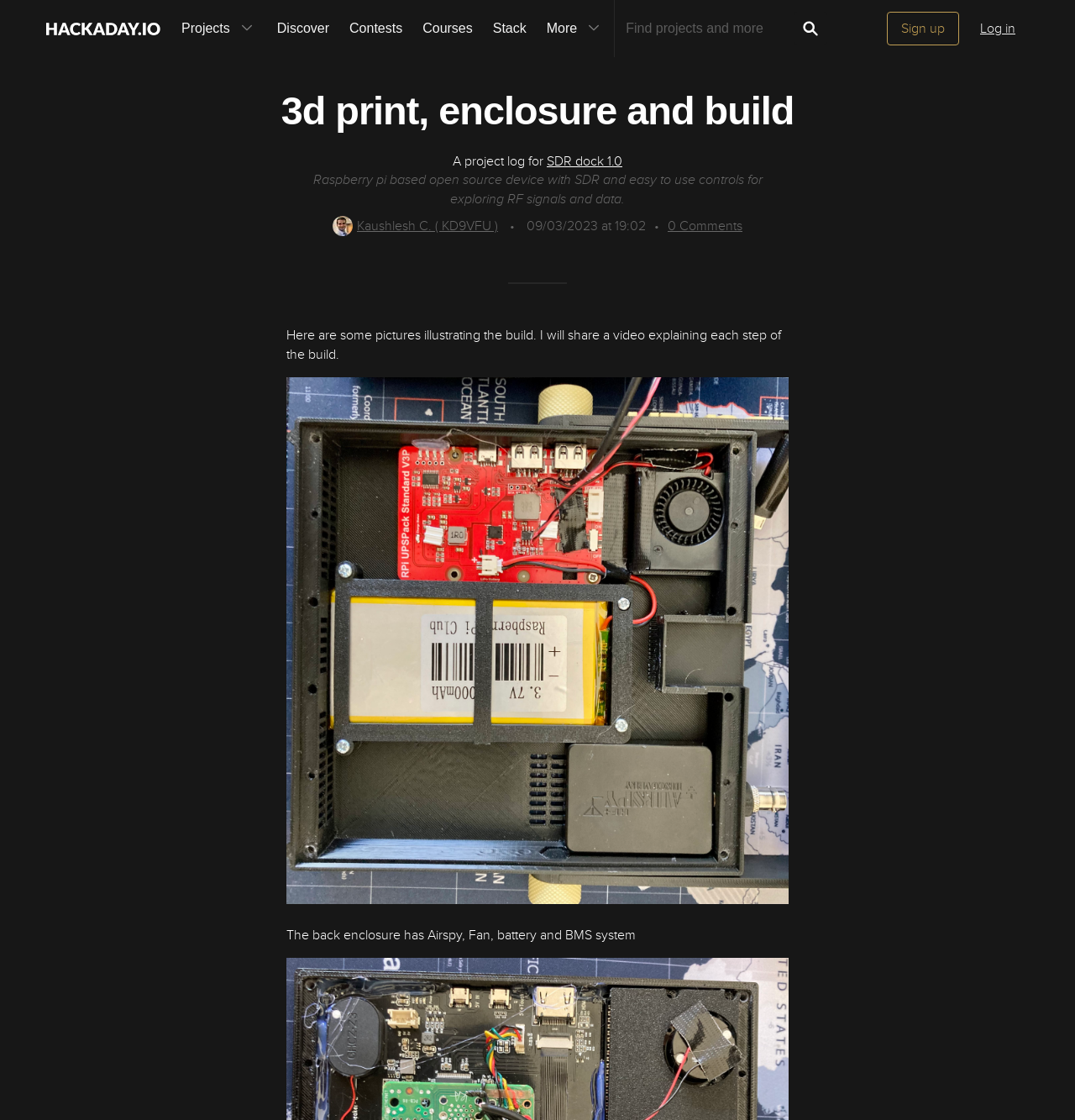Determine the bounding box coordinates for the UI element described. Format the coordinates as (top-left x, top-left y, bottom-right x, bottom-right y) and ensure all values are between 0 and 1. Element description: Projects

[0.159, 0.0, 0.248, 0.051]